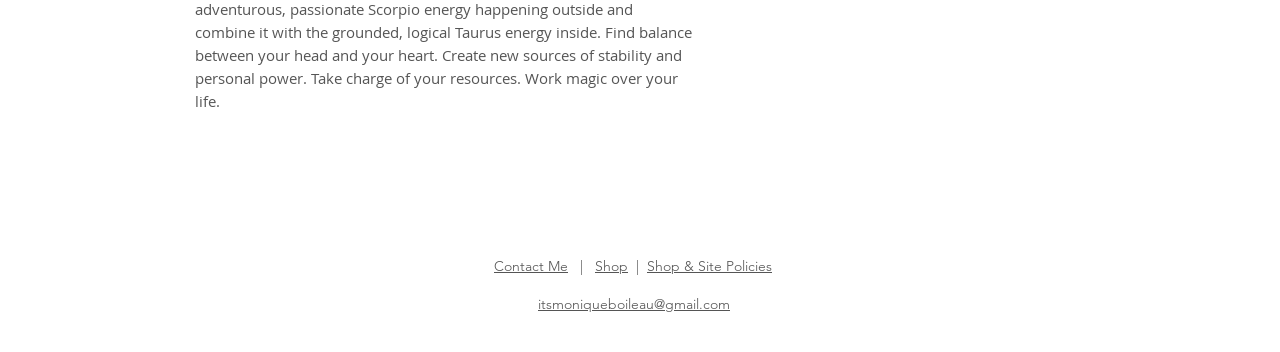What social media platforms are listed?
Provide a detailed answer to the question using information from the image.

I found the social media platforms listed in the 'Social Bar' section at the top of the webpage, which includes links to Instagram, Facebook, Twitter, LinkedIn, and YouTube.